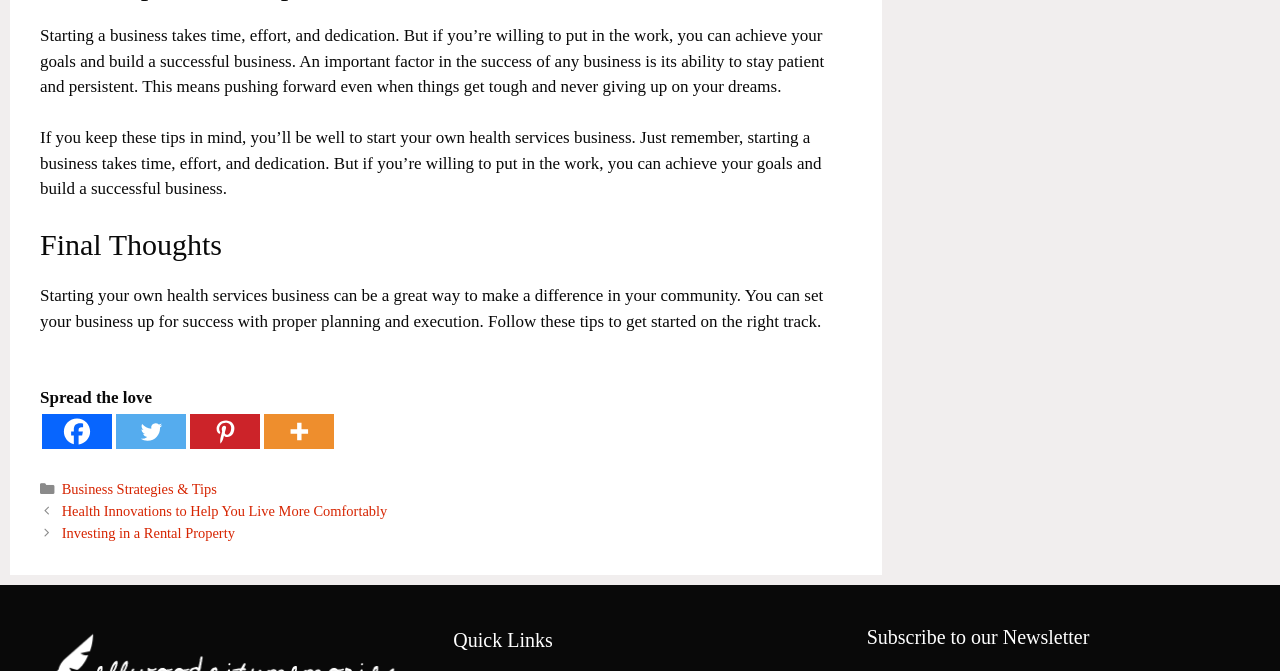Provide a one-word or one-phrase answer to the question:
What is the category of the article?

Business Strategies & Tips